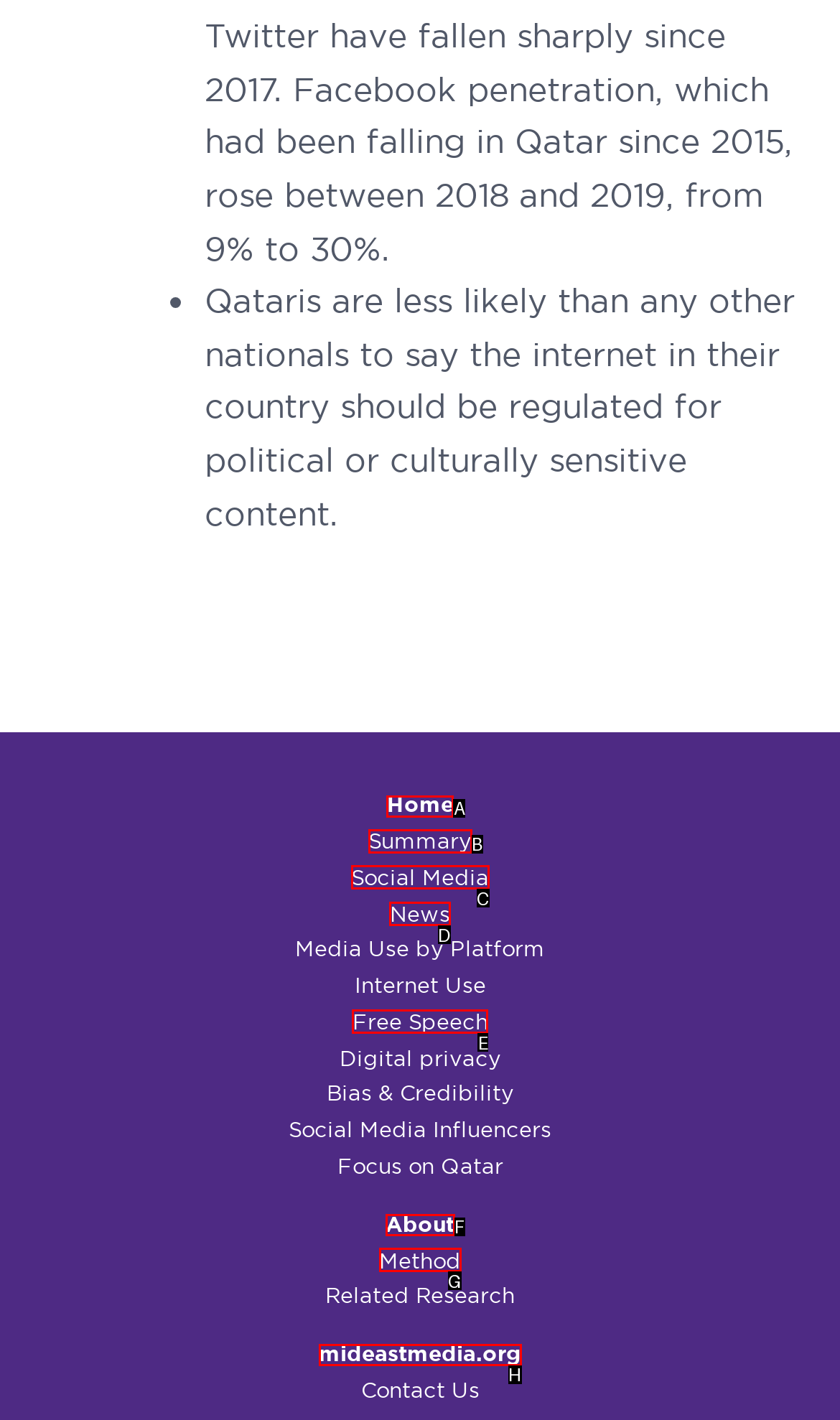Decide which letter you need to select to fulfill the task: explore 20 Movies Like Mean Girls
Answer with the letter that matches the correct option directly.

None